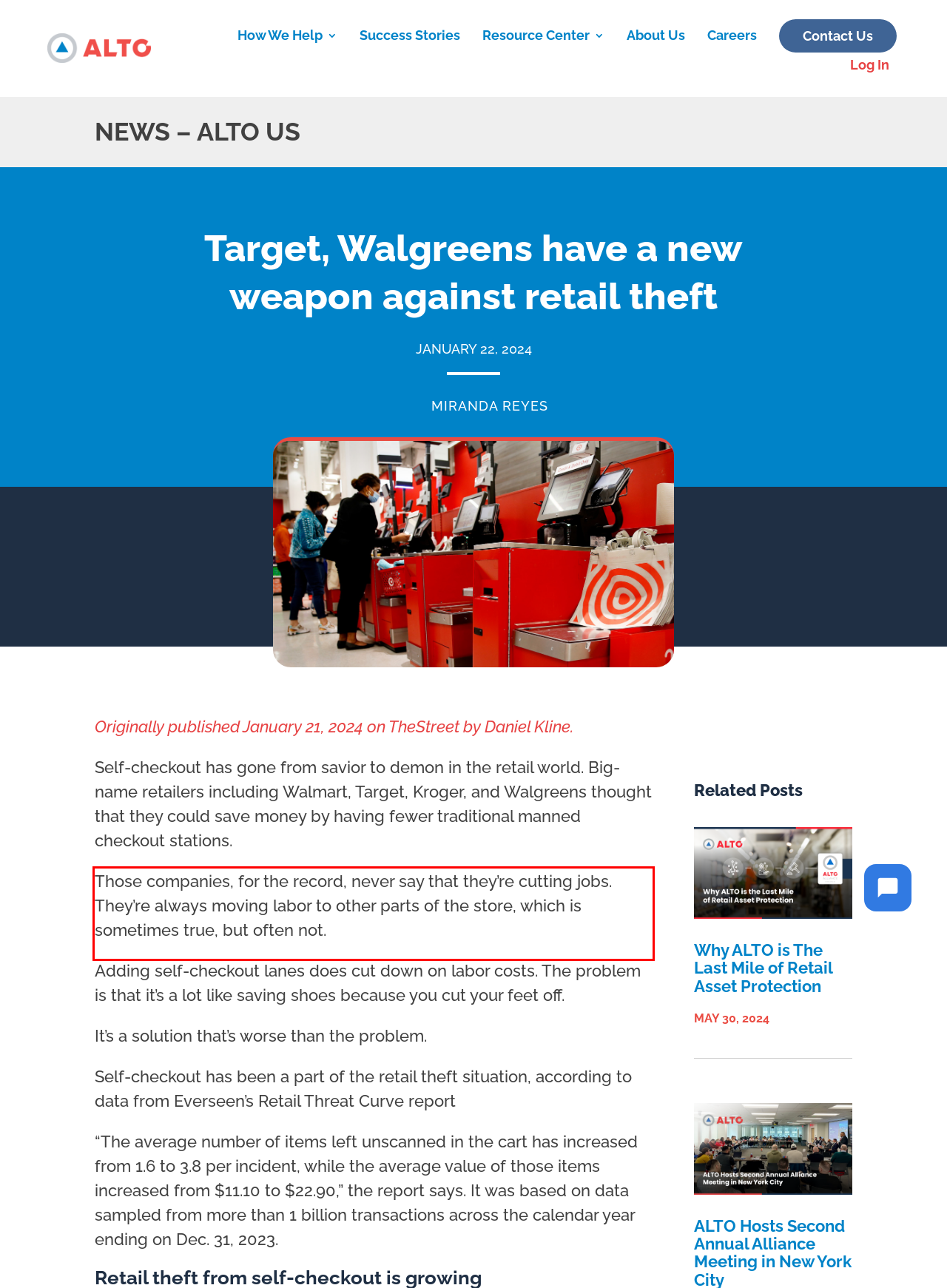Given a screenshot of a webpage with a red bounding box, extract the text content from the UI element inside the red bounding box.

Those companies, for the record, never say that they’re cutting jobs. They’re always moving labor to other parts of the store, which is sometimes true, but often not.